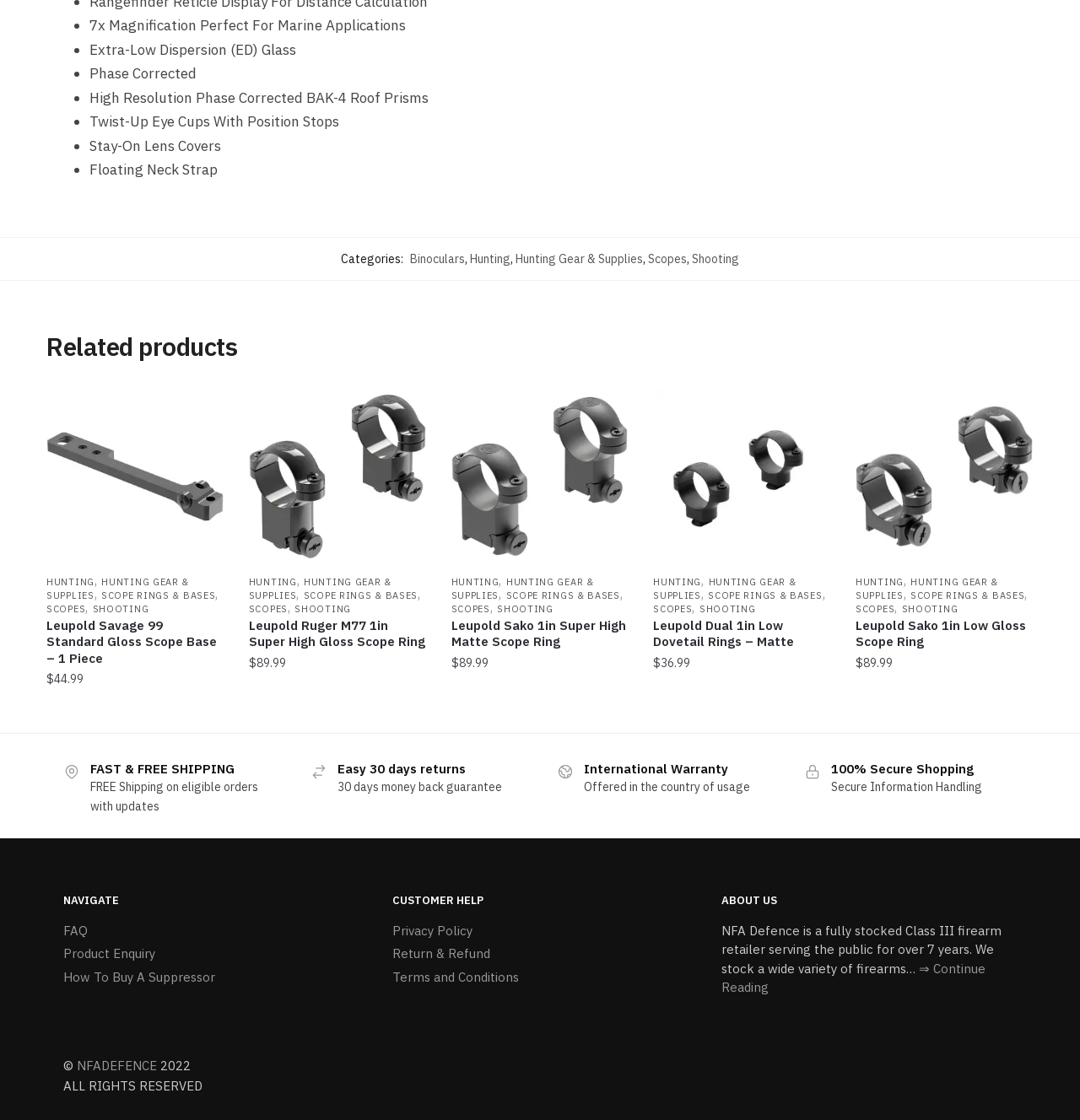Pinpoint the bounding box coordinates of the element that must be clicked to accomplish the following instruction: "Check price of 'Leupold Dual 1in Low Dovetail Rings – Matte'". The coordinates should be in the format of four float numbers between 0 and 1, i.e., [left, top, right, bottom].

[0.612, 0.581, 0.639, 0.595]